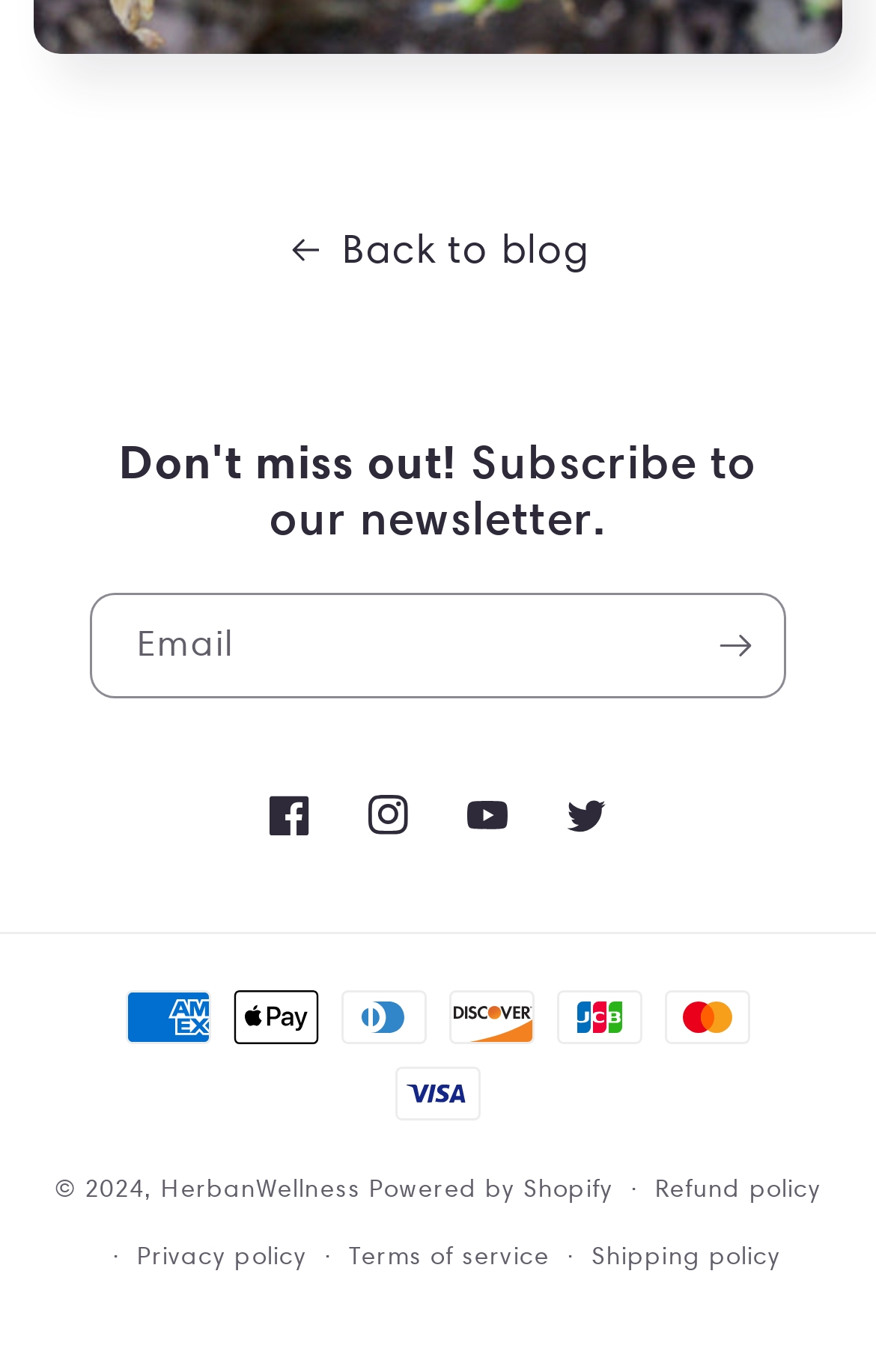Could you determine the bounding box coordinates of the clickable element to complete the instruction: "Subscribe to the newsletter"? Provide the coordinates as four float numbers between 0 and 1, i.e., [left, top, right, bottom].

[0.105, 0.433, 0.895, 0.507]